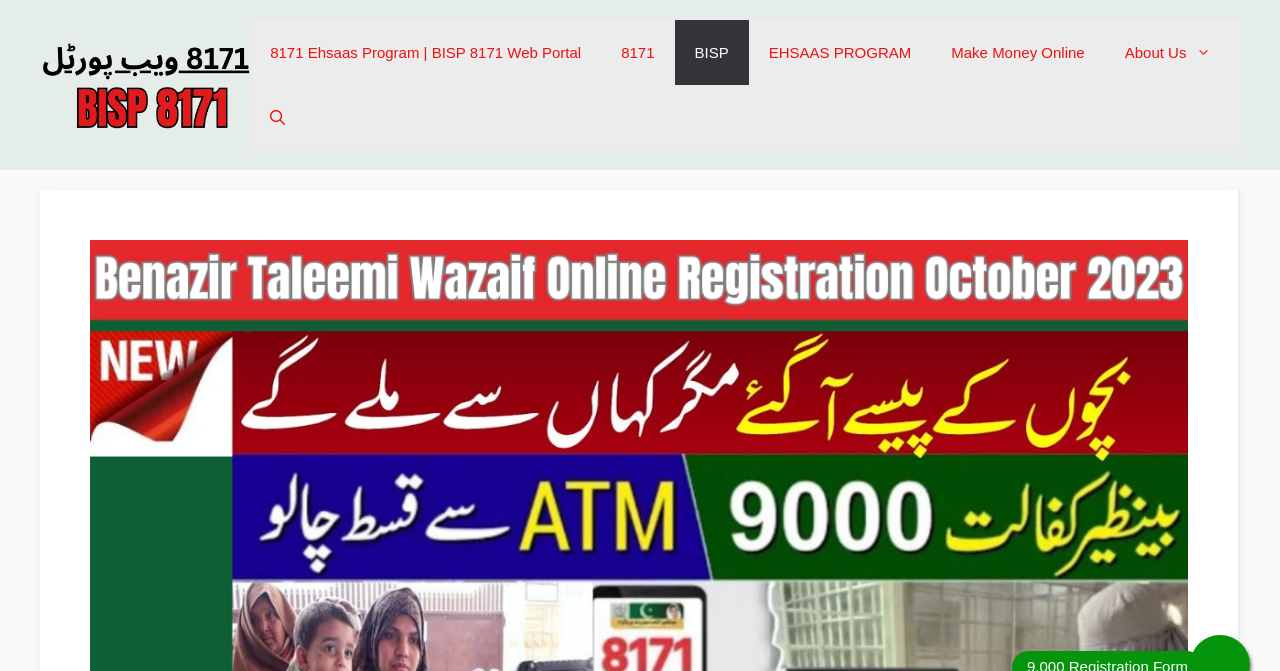Reply to the question with a single word or phrase:
How many elements are directly inside the root element?

2